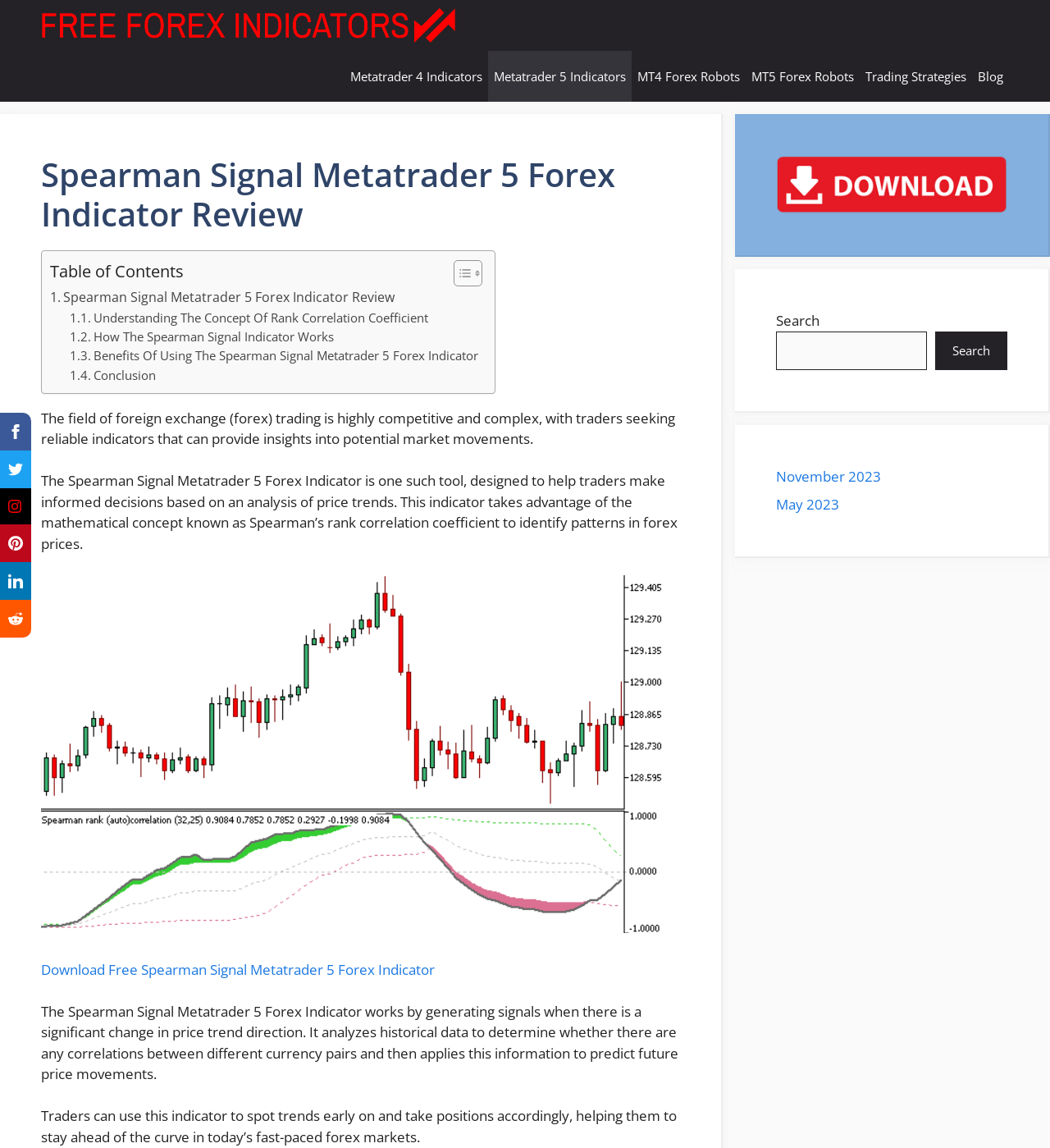What is the platform supported by the Spearman Signal indicator?
Based on the screenshot, give a detailed explanation to answer the question.

I found the answer by looking at the main heading of the webpage, which is 'Spearman Signal Metatrader 5 Forex Indicator Review'. This indicates that the platform supported by the indicator is Metatrader 5.